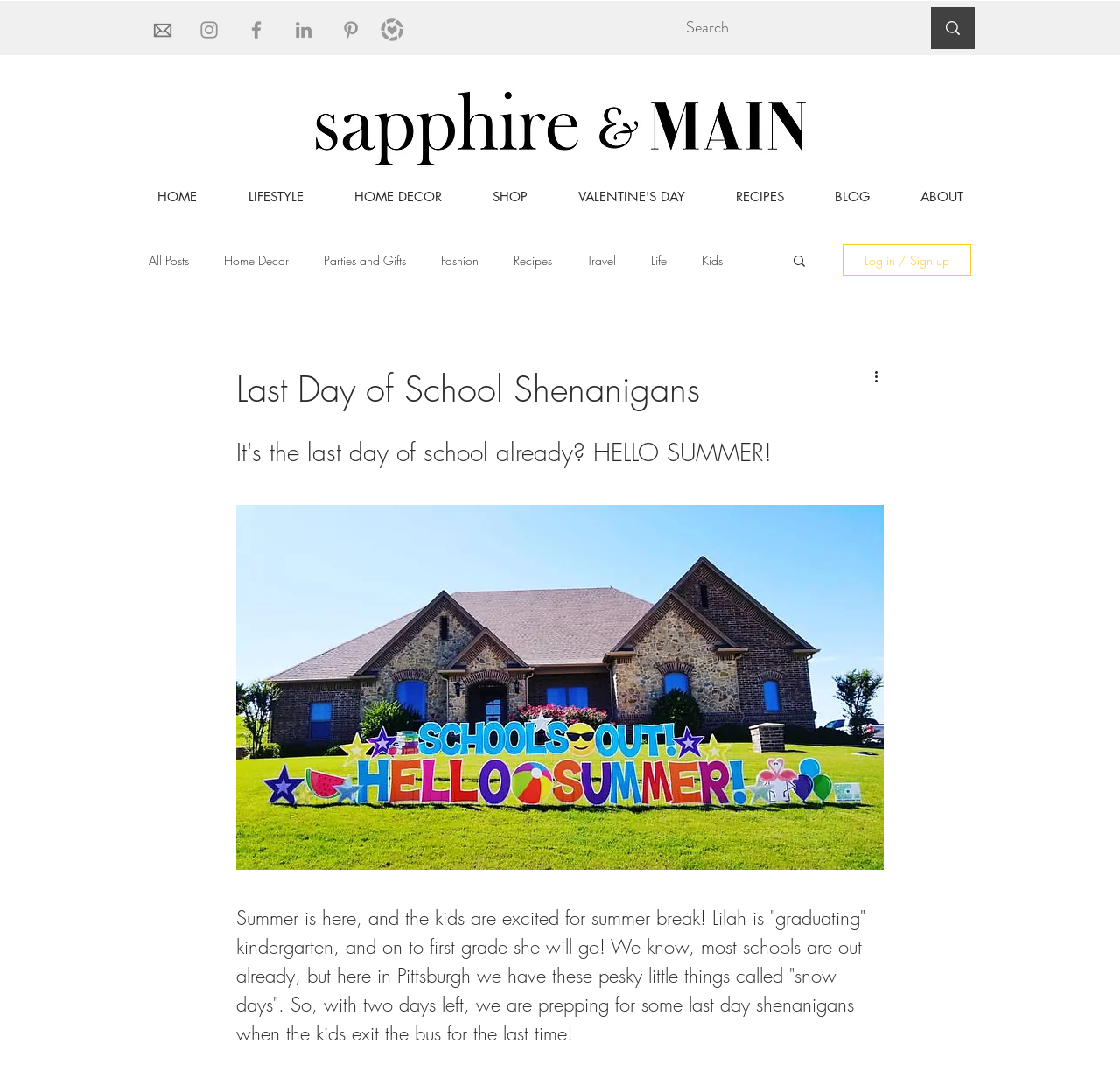Find the bounding box coordinates for the element described here: "Recipes".

[0.459, 0.233, 0.493, 0.249]